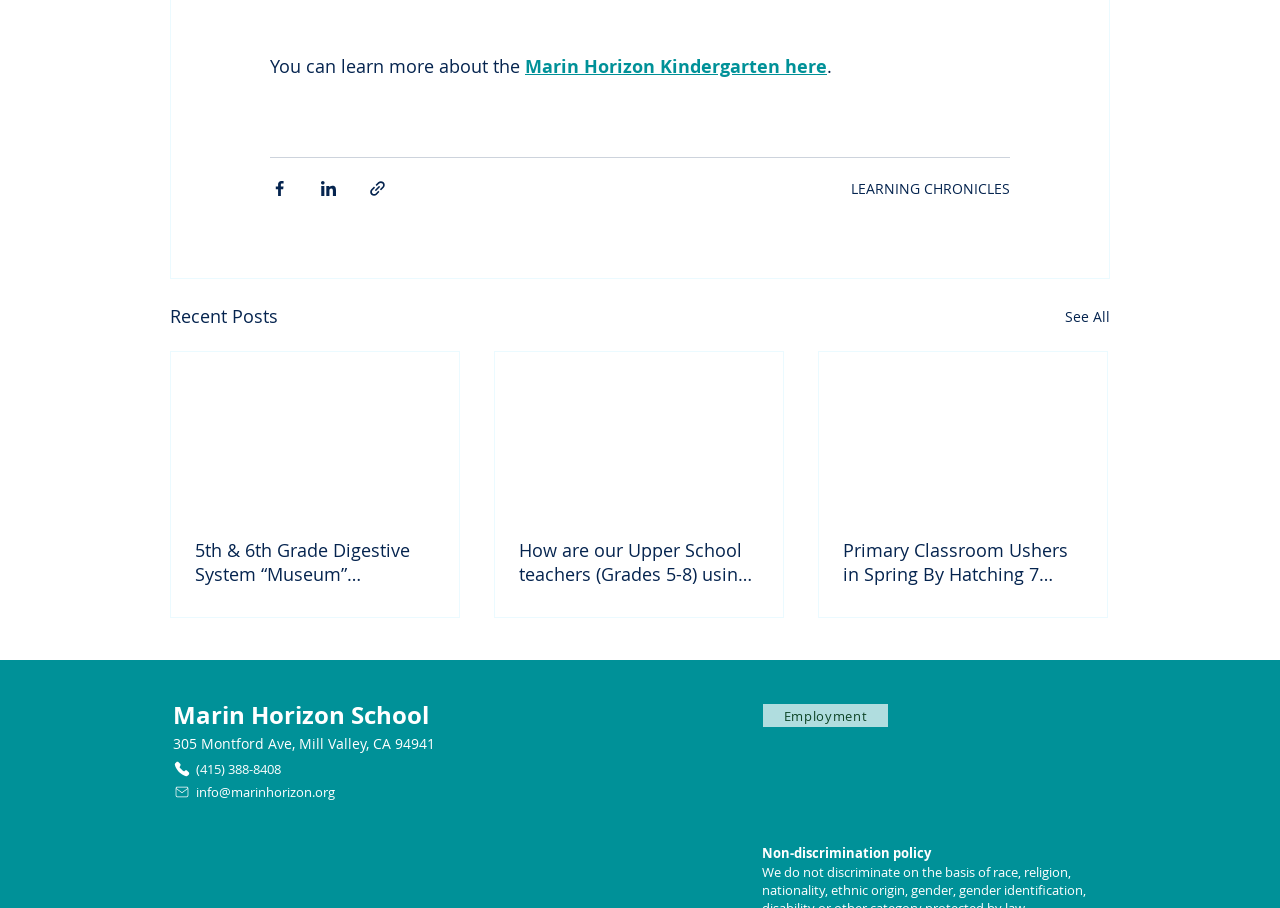What is the title of the first article?
Use the information from the image to give a detailed answer to the question.

The title of the first article can be found in the link element with the bounding box coordinates [0.152, 0.593, 0.34, 0.646].